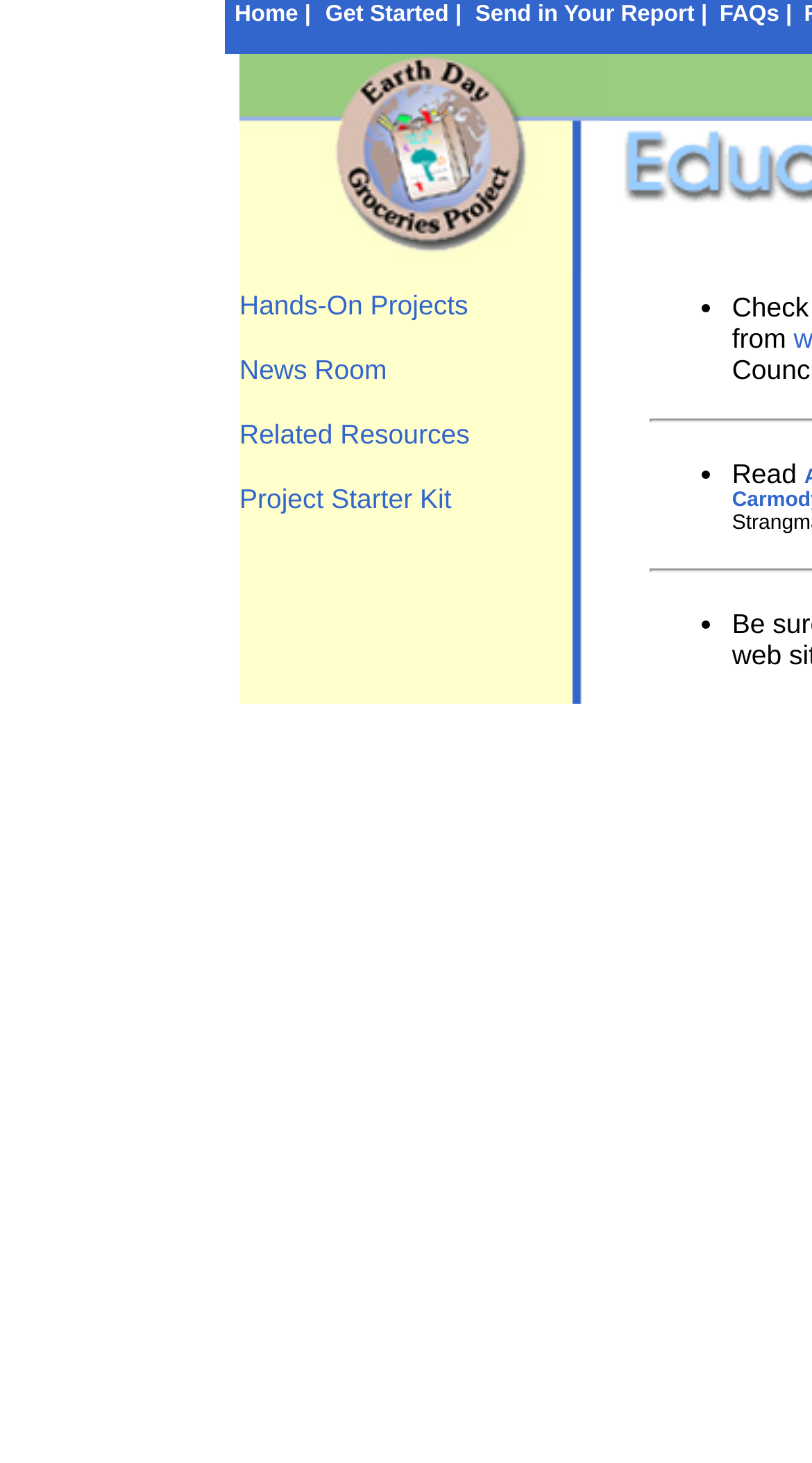Find the bounding box coordinates of the clickable region needed to perform the following instruction: "Click on Hands-On Projects". The coordinates should be provided as four float numbers between 0 and 1, i.e., [left, top, right, bottom].

[0.295, 0.198, 0.576, 0.219]